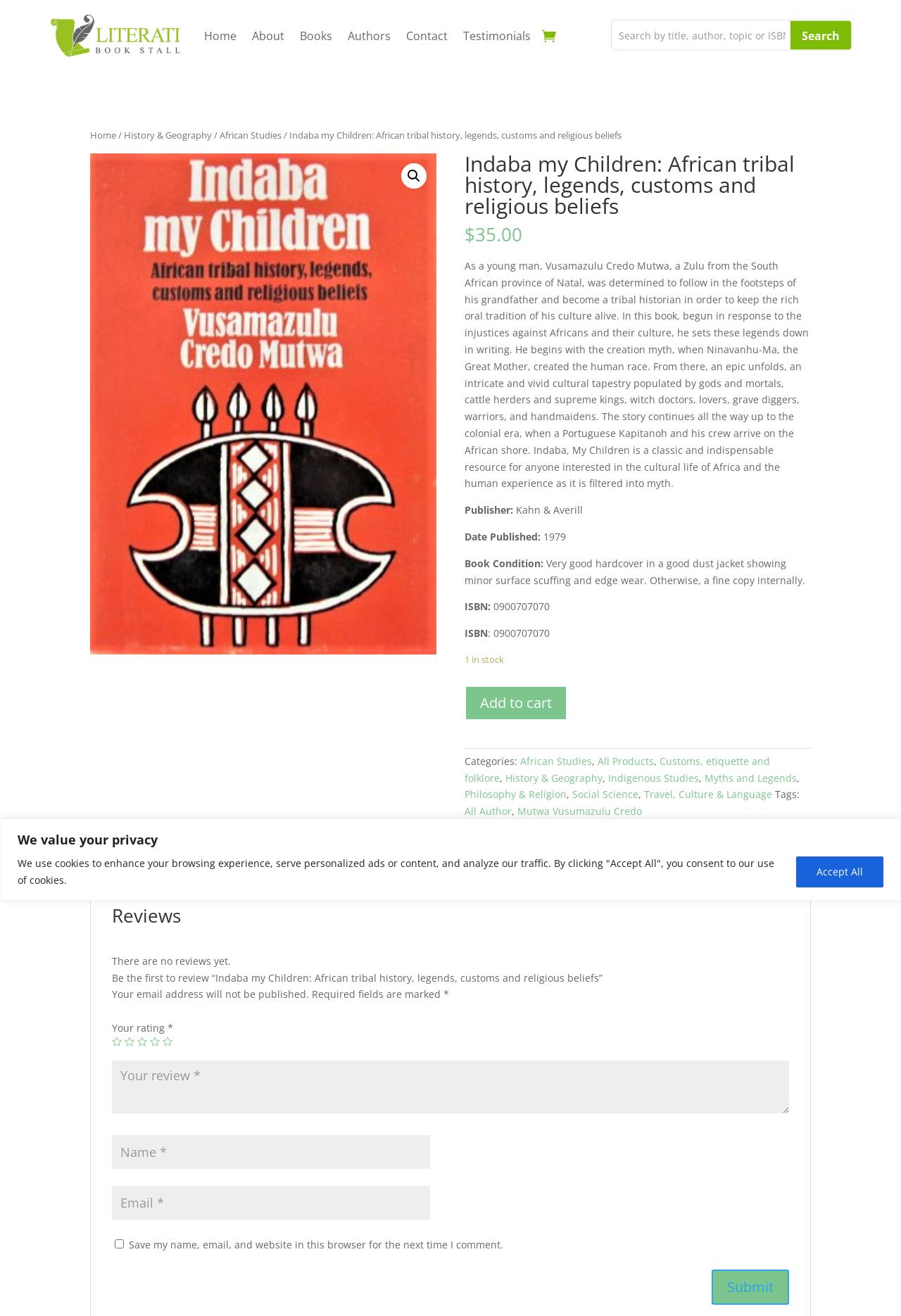Identify the coordinates of the bounding box for the element described below: "Testimonials". Return the coordinates as four float numbers between 0 and 1: [left, top, right, bottom].

[0.514, 0.004, 0.589, 0.05]